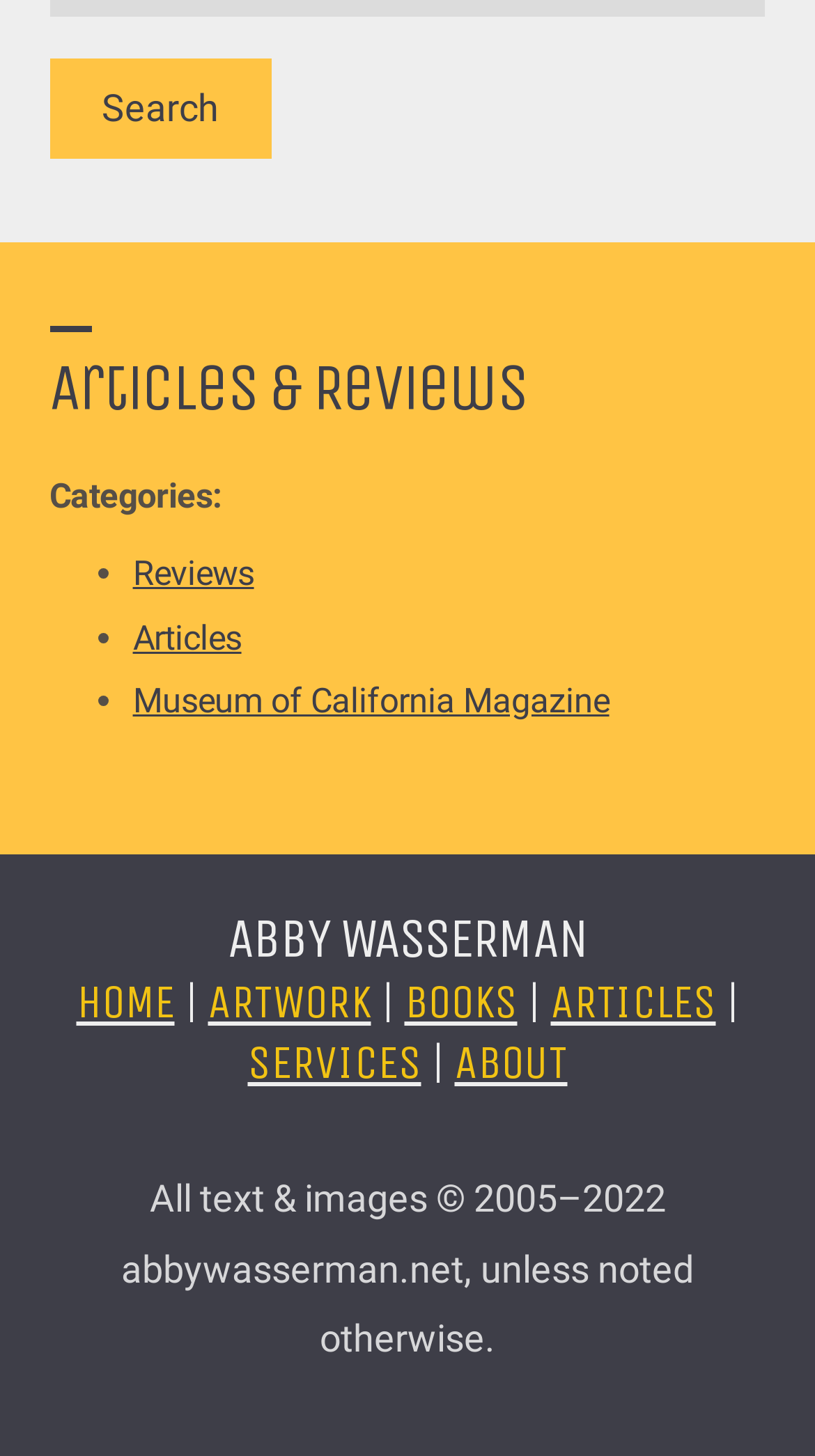Find the bounding box coordinates of the clickable element required to execute the following instruction: "Enter website". Provide the coordinates as four float numbers between 0 and 1, i.e., [left, top, right, bottom].

None